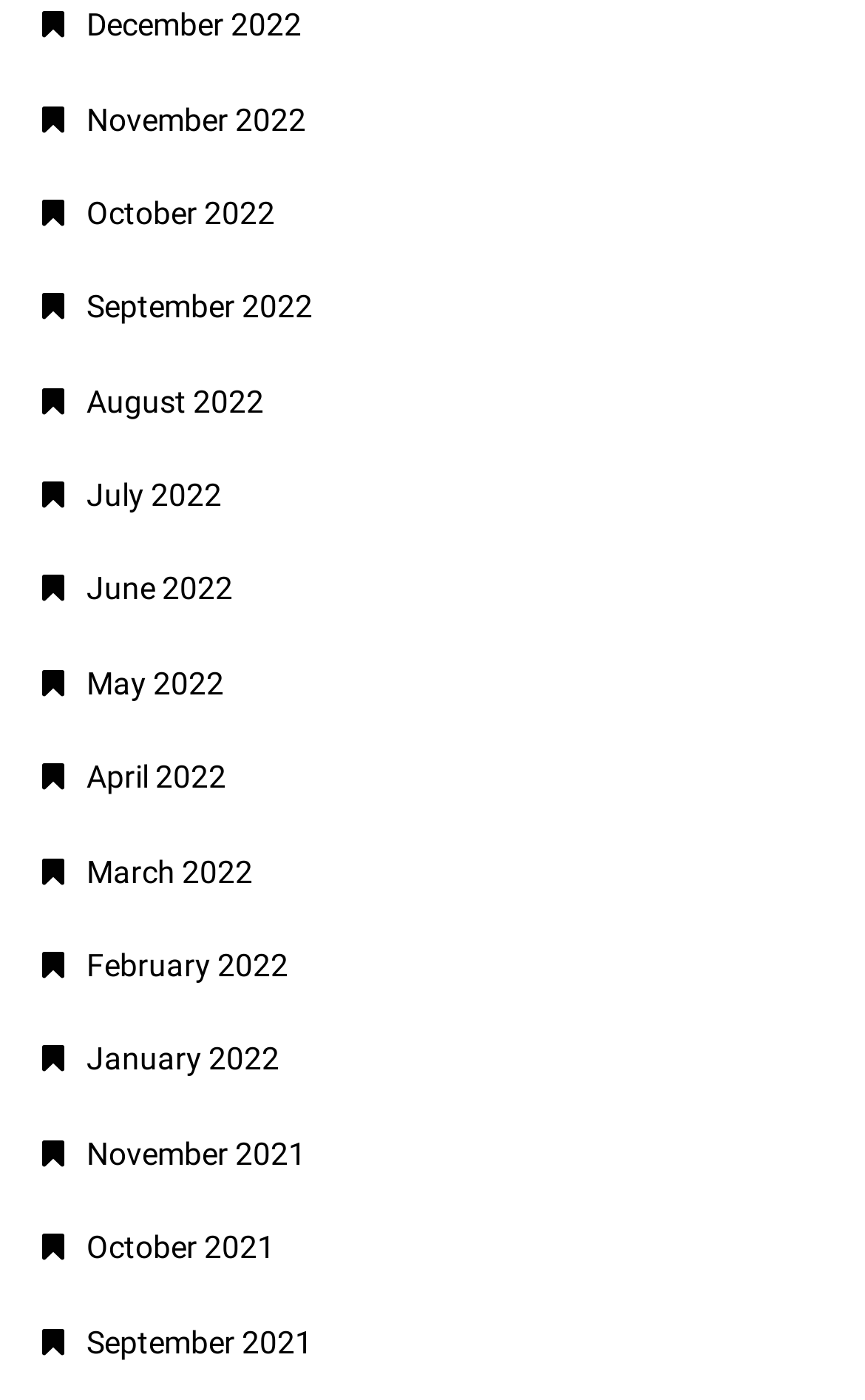Show the bounding box coordinates of the region that should be clicked to follow the instruction: "View December 2022."

[0.048, 0.005, 0.348, 0.03]